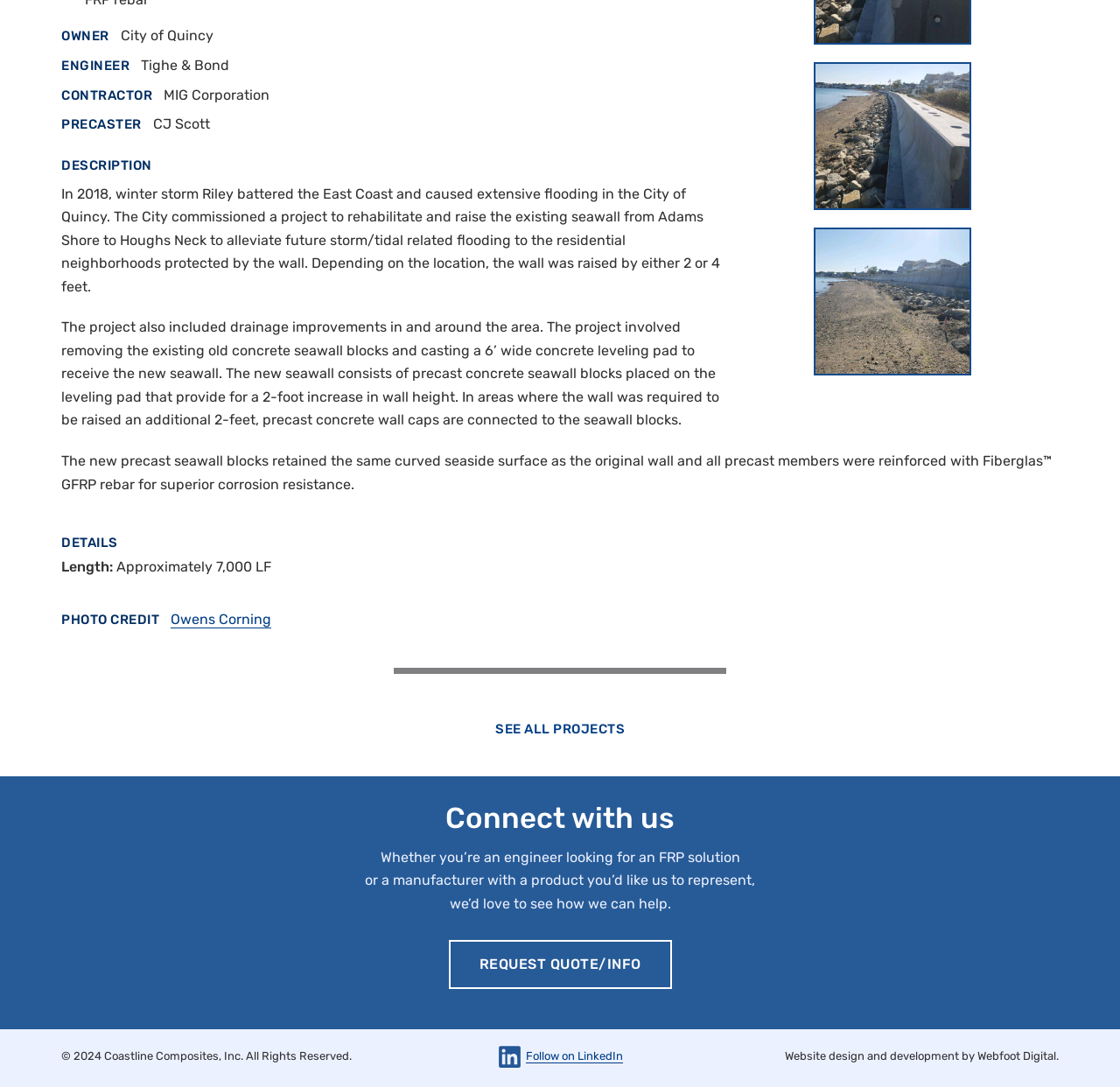Determine the bounding box coordinates of the UI element that matches the following description: "Owens Corning". The coordinates should be four float numbers between 0 and 1 in the format [left, top, right, bottom].

[0.152, 0.562, 0.242, 0.578]